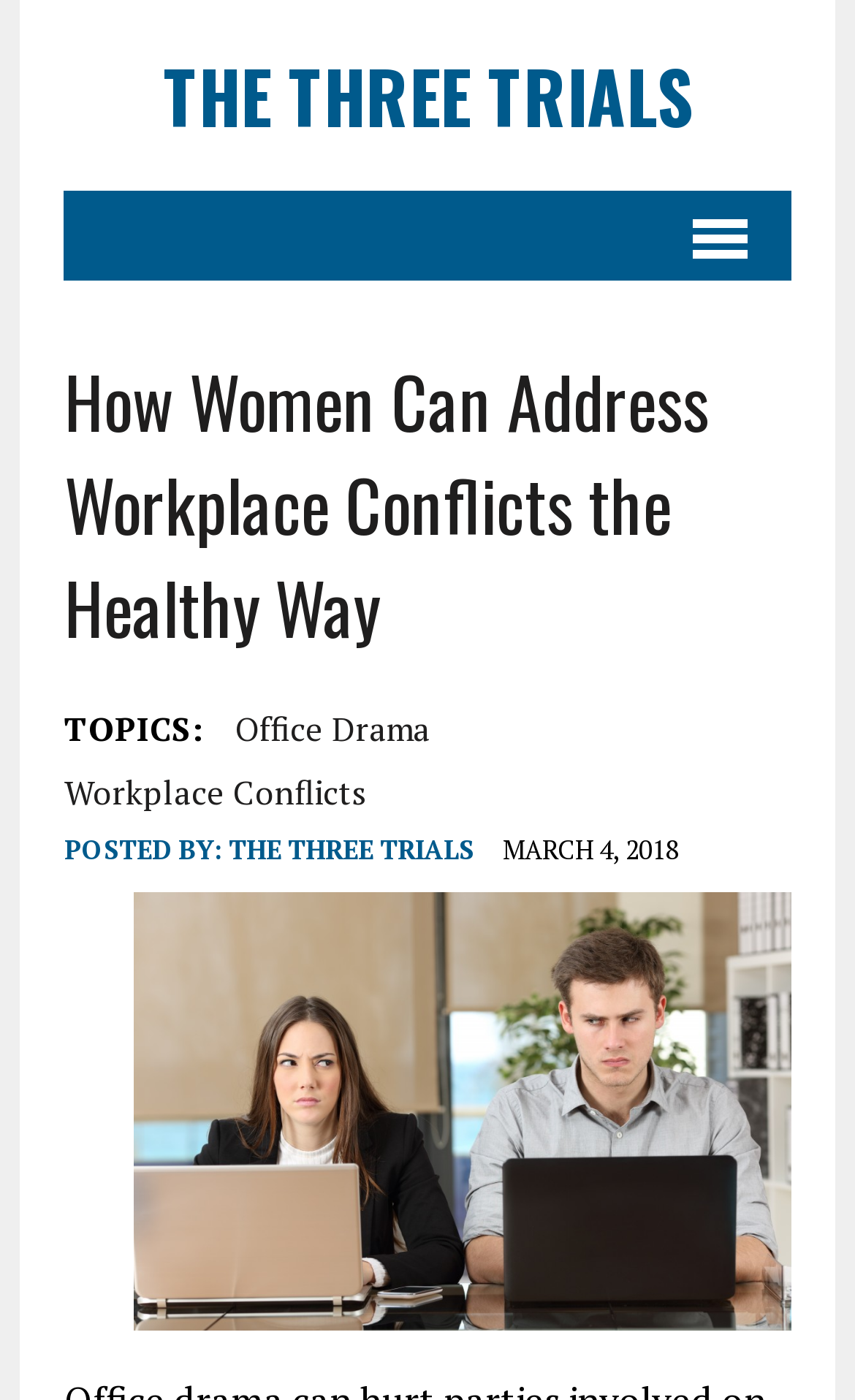What is depicted in the image?
Please answer the question with as much detail and depth as you can.

The image on the webpage depicts a scene of angry businesspeople using computers and disputing at the workplace, which is related to the topic of workplace conflicts.